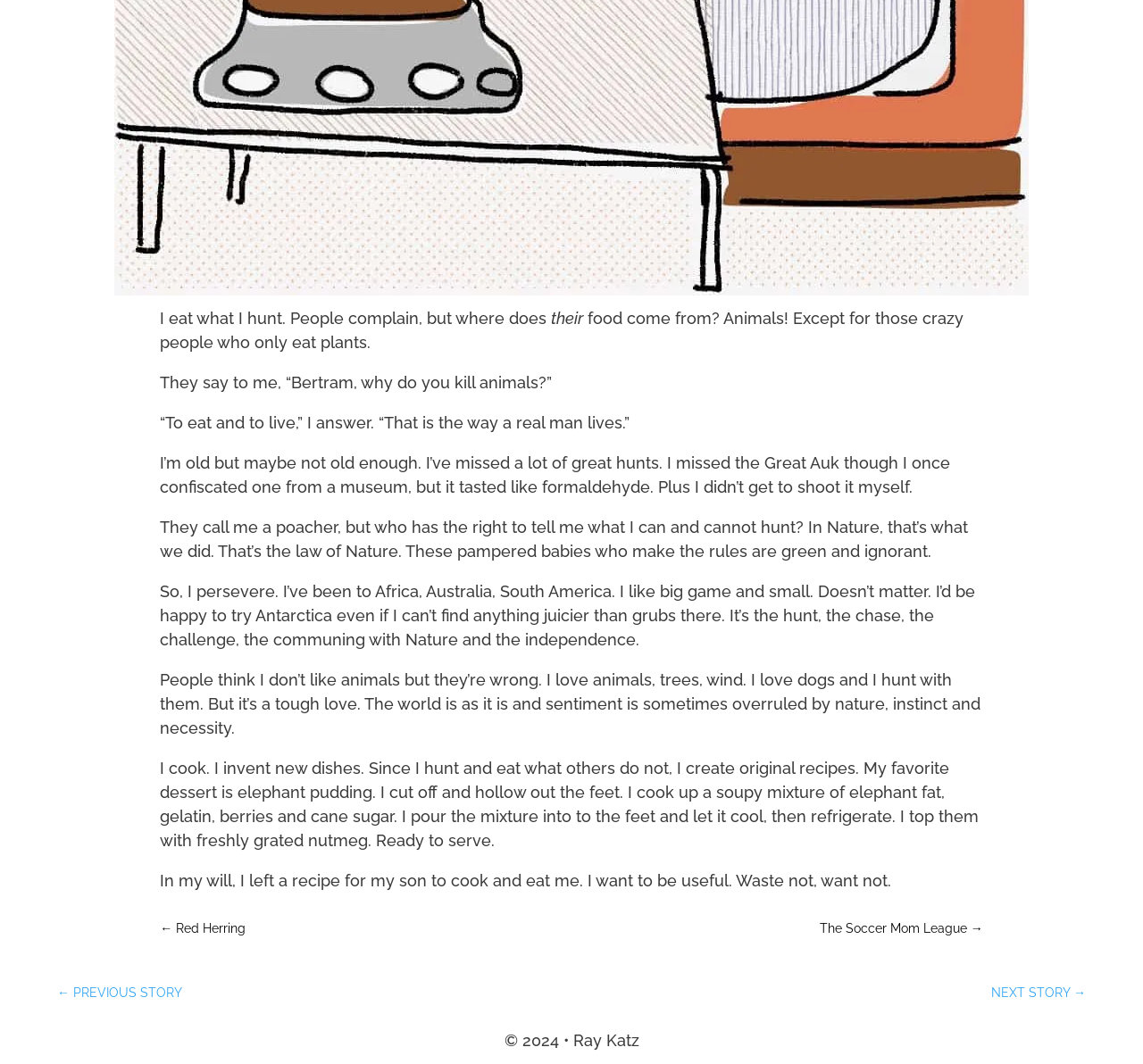Locate and provide the bounding box coordinates for the HTML element that matches this description: "← Previous Story".

[0.05, 0.922, 0.159, 0.945]